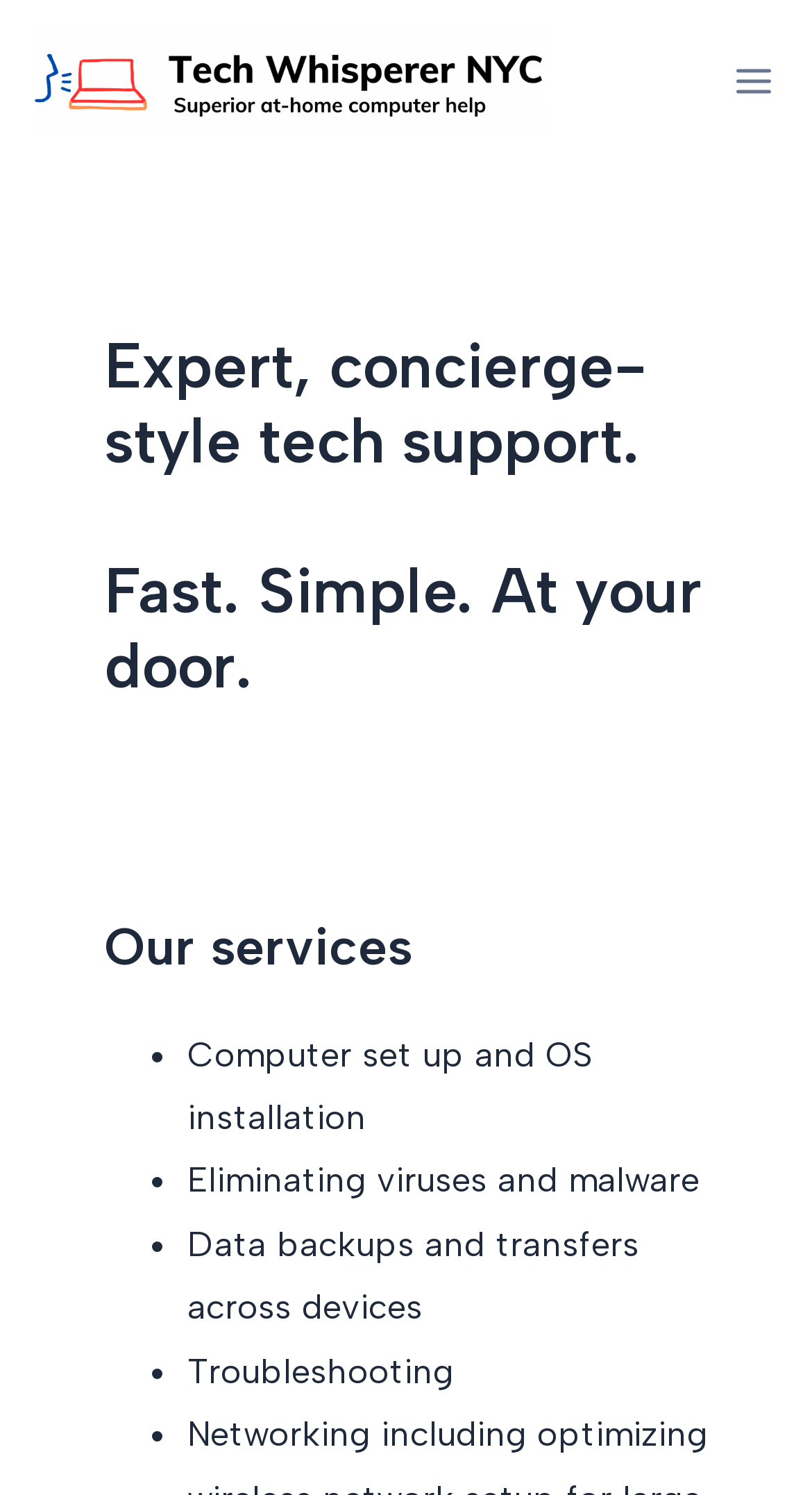Please find and generate the text of the main heading on the webpage.




Expert, concierge-style tech support.

Fast. Simple. At your door.